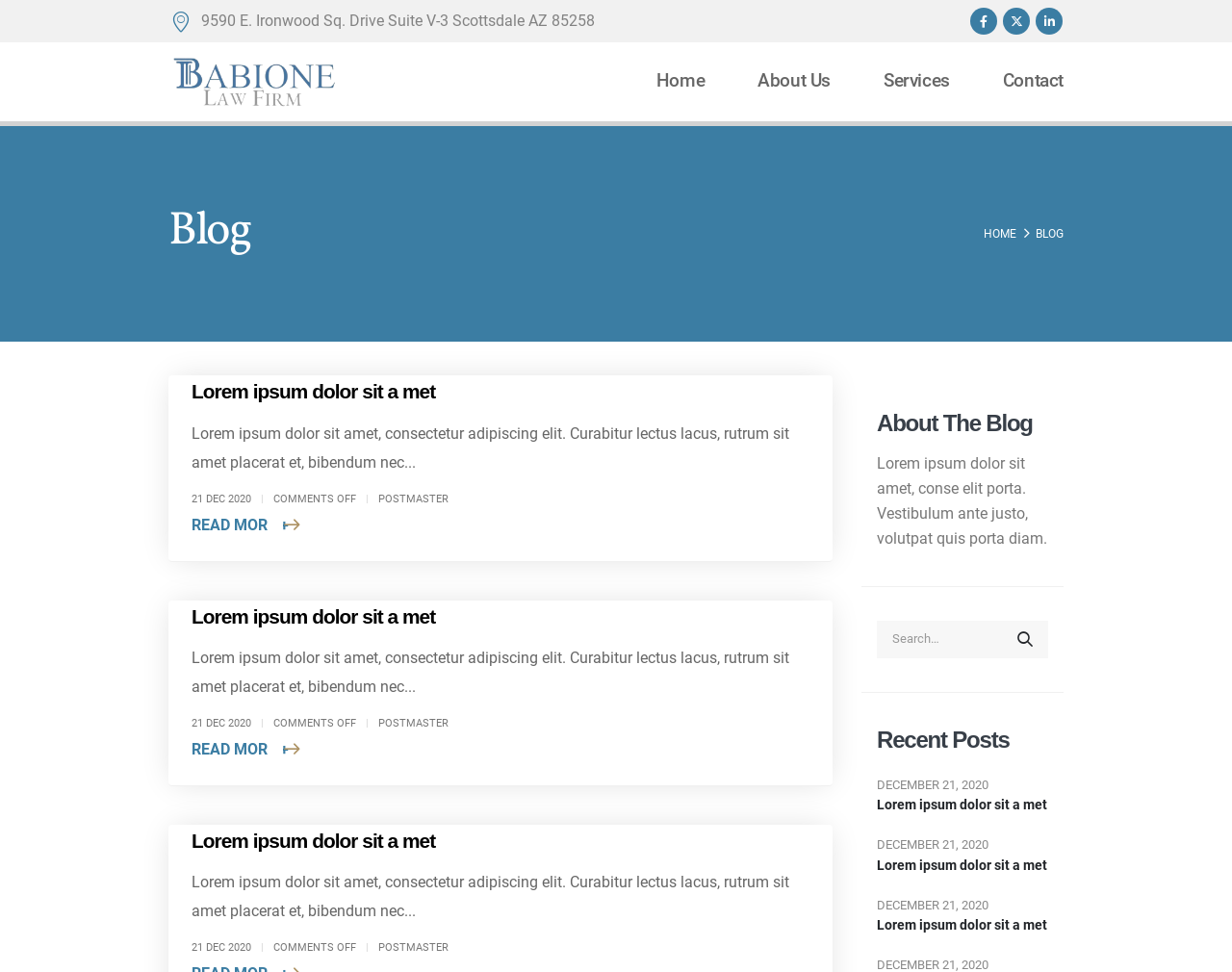How many recent posts are listed in the sidebar?
By examining the image, provide a one-word or phrase answer.

3